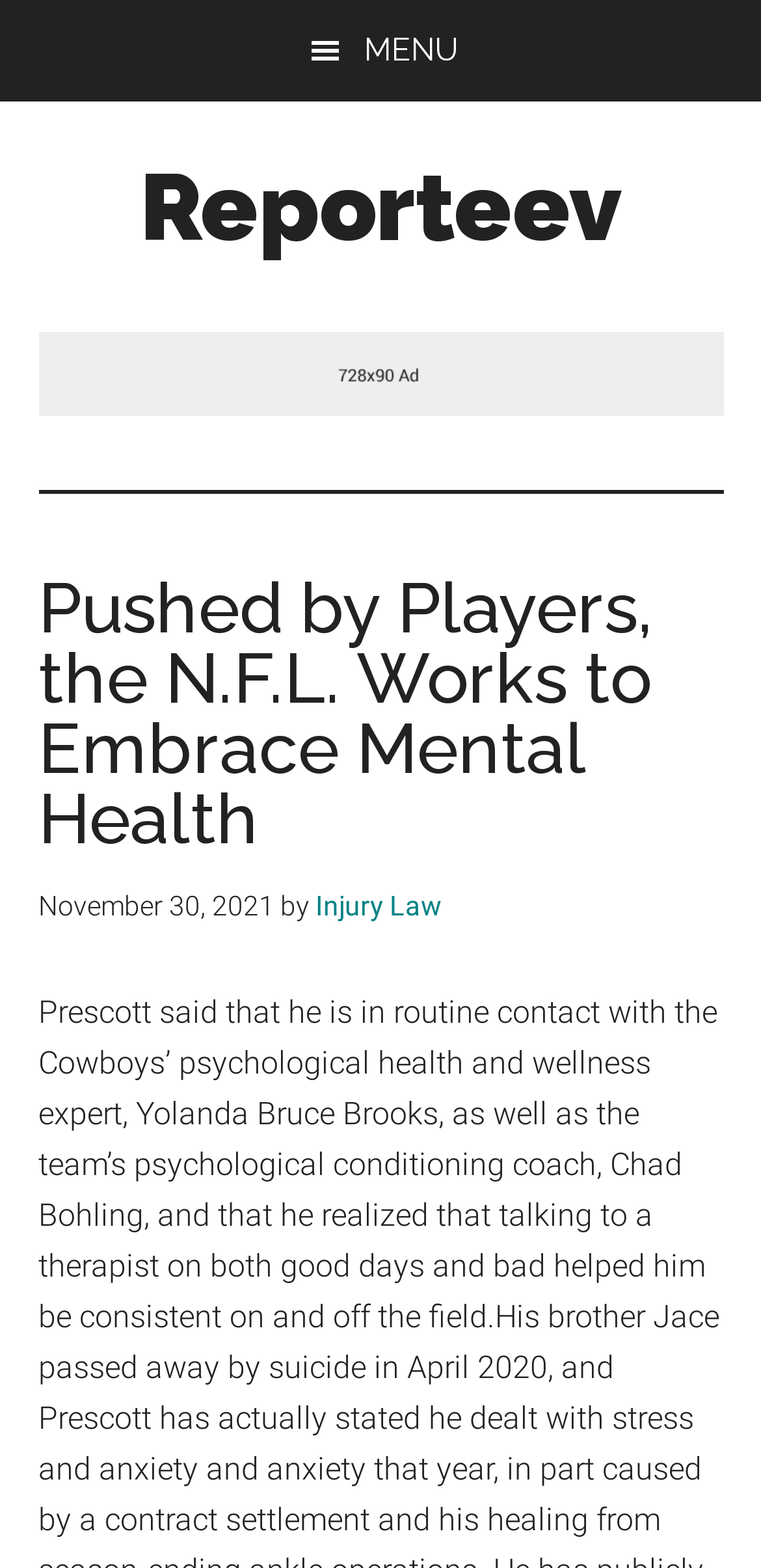What is the topic of the article?
Give a detailed explanation using the information visible in the image.

I inferred the topic of the article by looking at the heading 'Pushed by Players, the N.F.L. Works to Embrace Mental Health' which suggests that the article is about mental health in the NFL.